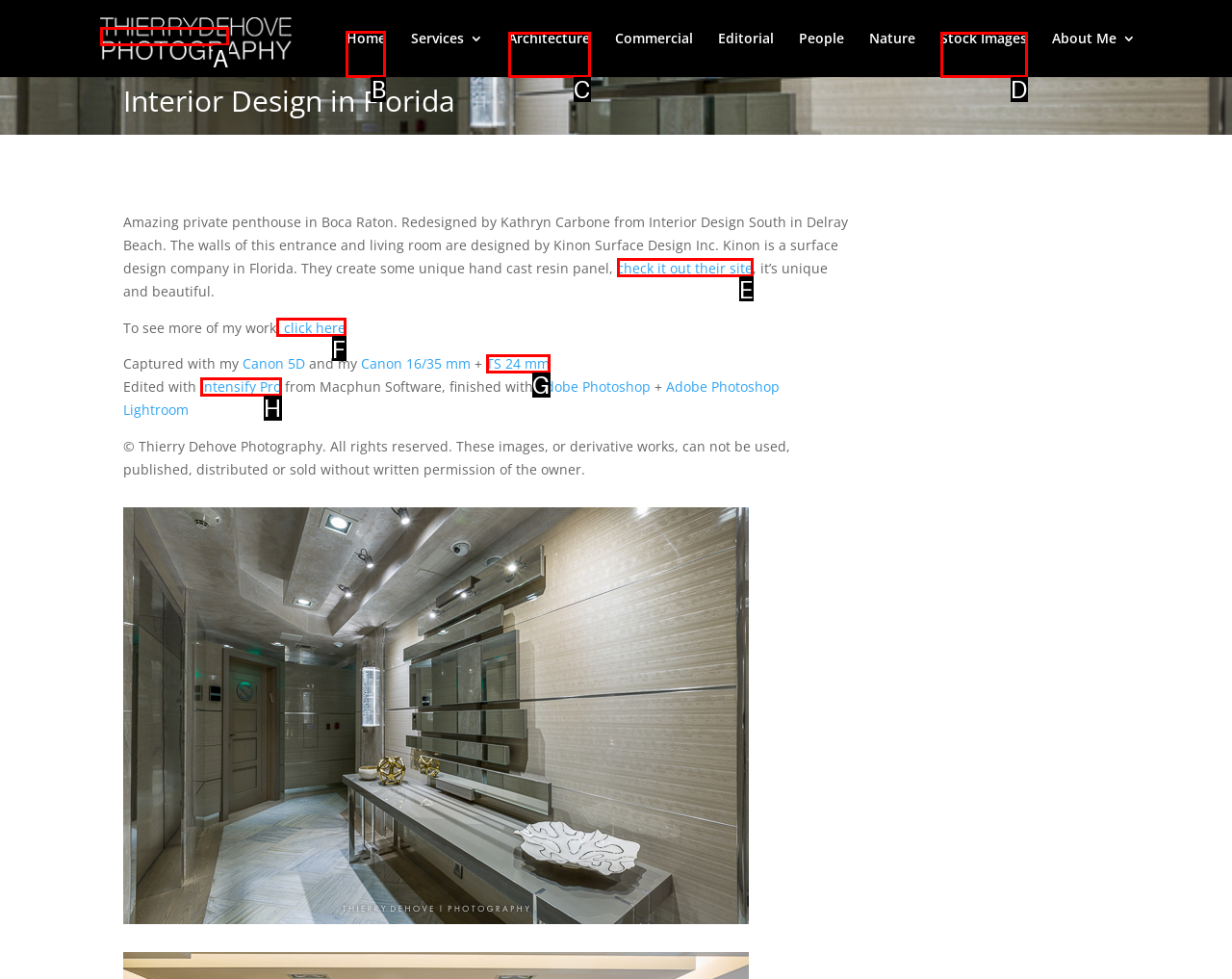Identify the correct option to click in order to accomplish the task: Click on the 'Home' link Provide your answer with the letter of the selected choice.

B